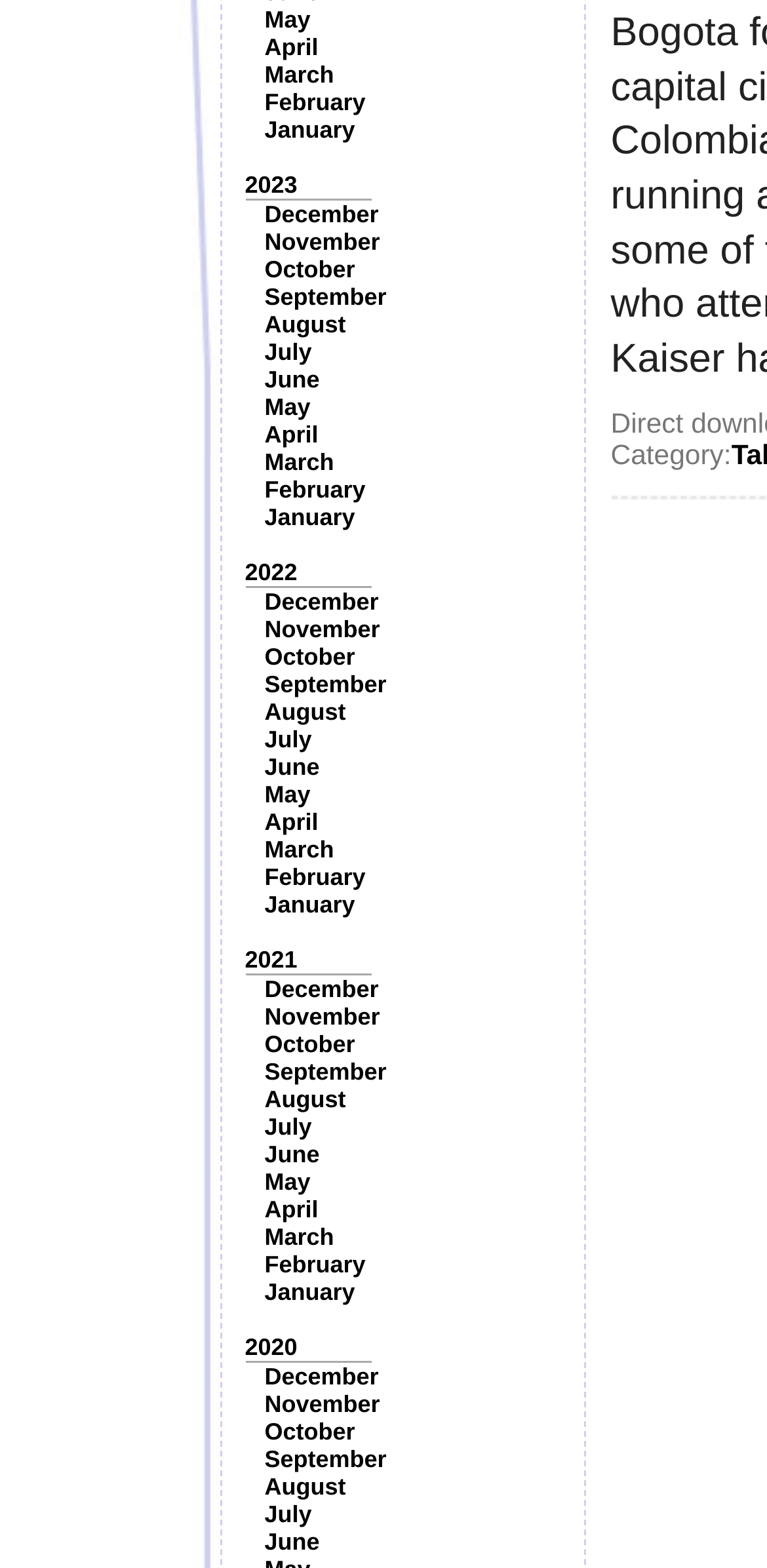Provide the bounding box coordinates for the specified HTML element described in this description: "June". The coordinates should be four float numbers ranging from 0 to 1, in the format [left, top, right, bottom].

[0.345, 0.48, 0.417, 0.498]